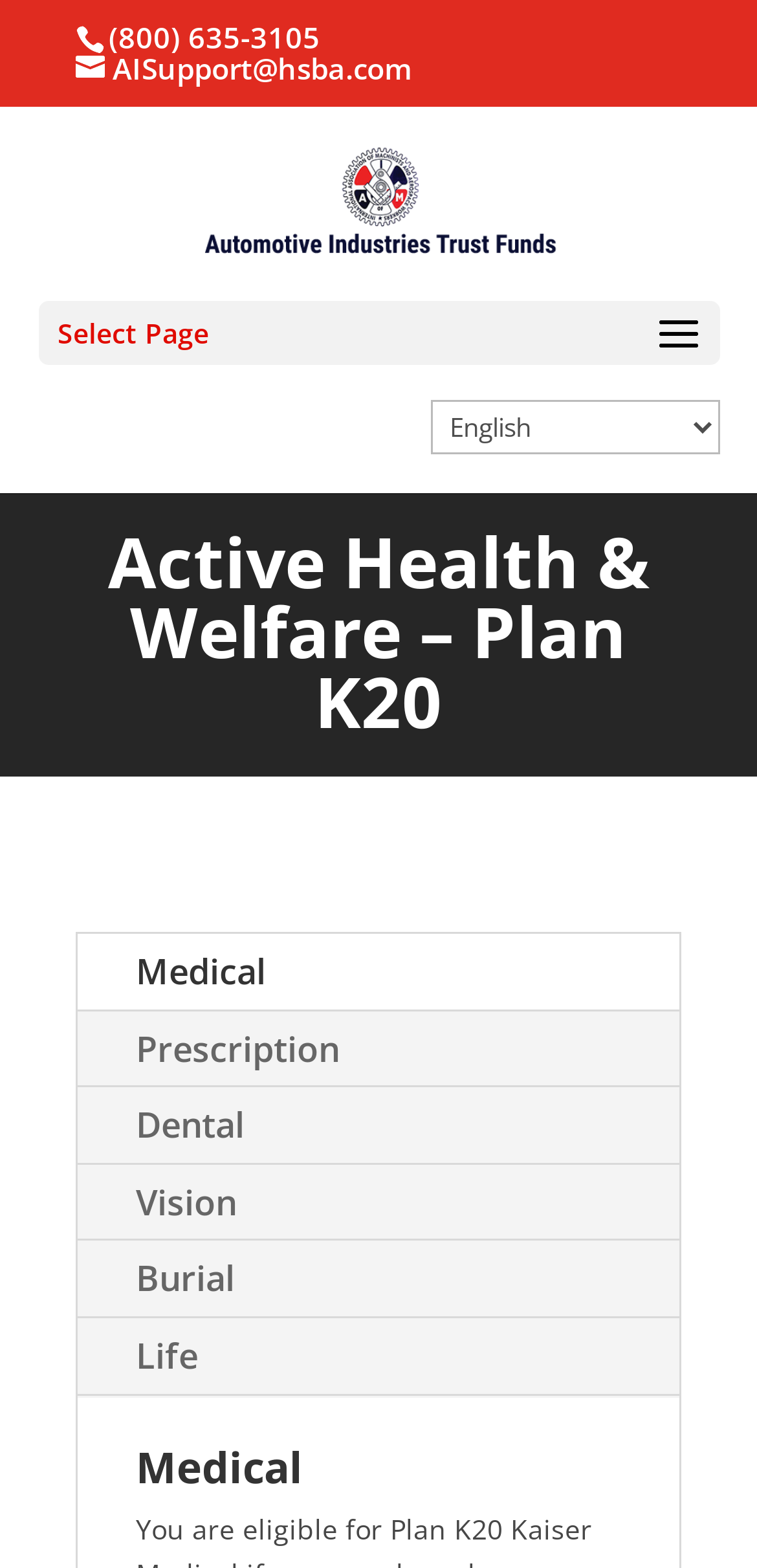Highlight the bounding box of the UI element that corresponds to this description: "Burial".

[0.103, 0.792, 0.387, 0.839]